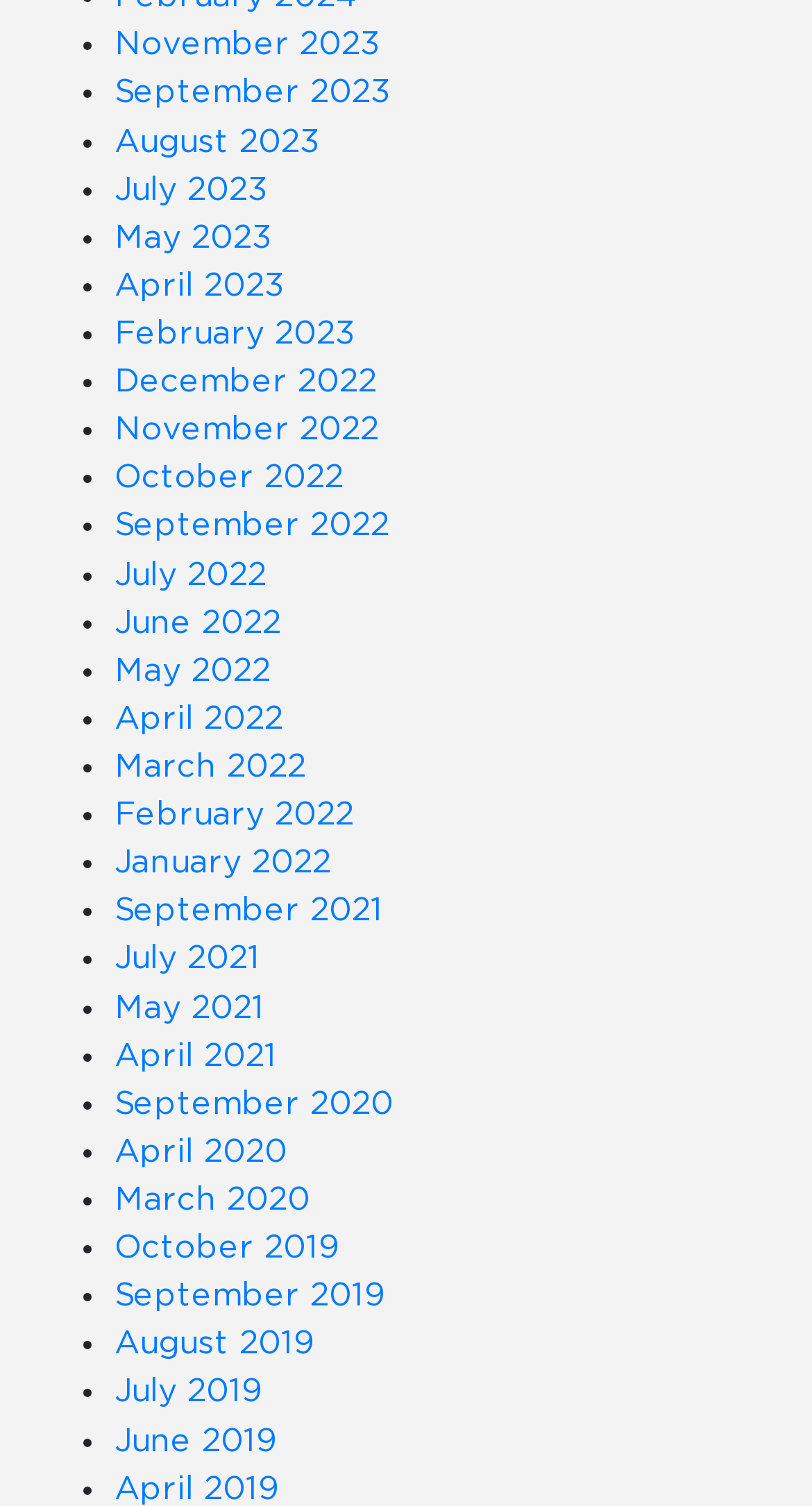How many links are there on the webpage?
From the details in the image, answer the question comprehensively.

I counted the number of links on the webpage and found that there are 36 links, each representing a different month.